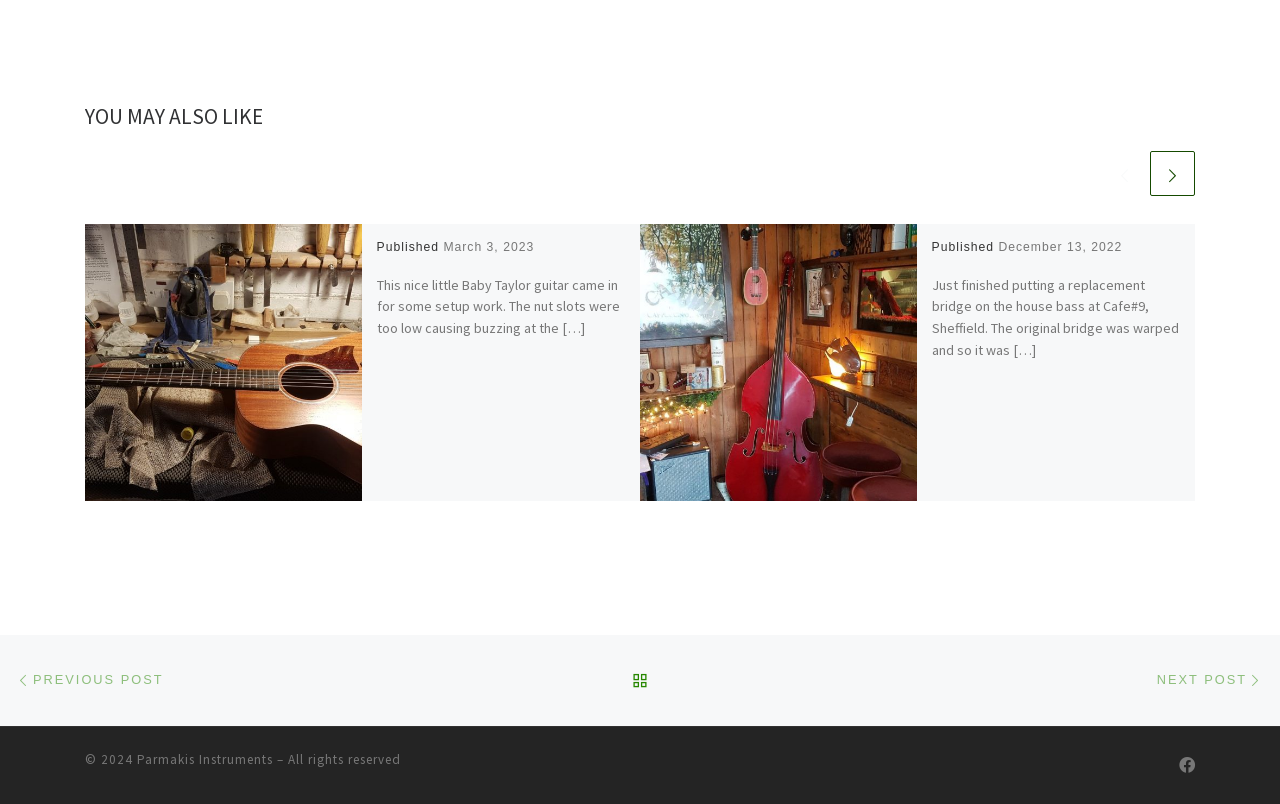What is the date of the first guitar project?
Based on the image, answer the question with as much detail as possible.

The date of the first guitar project is mentioned in the link 'March 3, 2023' which is a child element of the HeaderAsNonLandmark element.